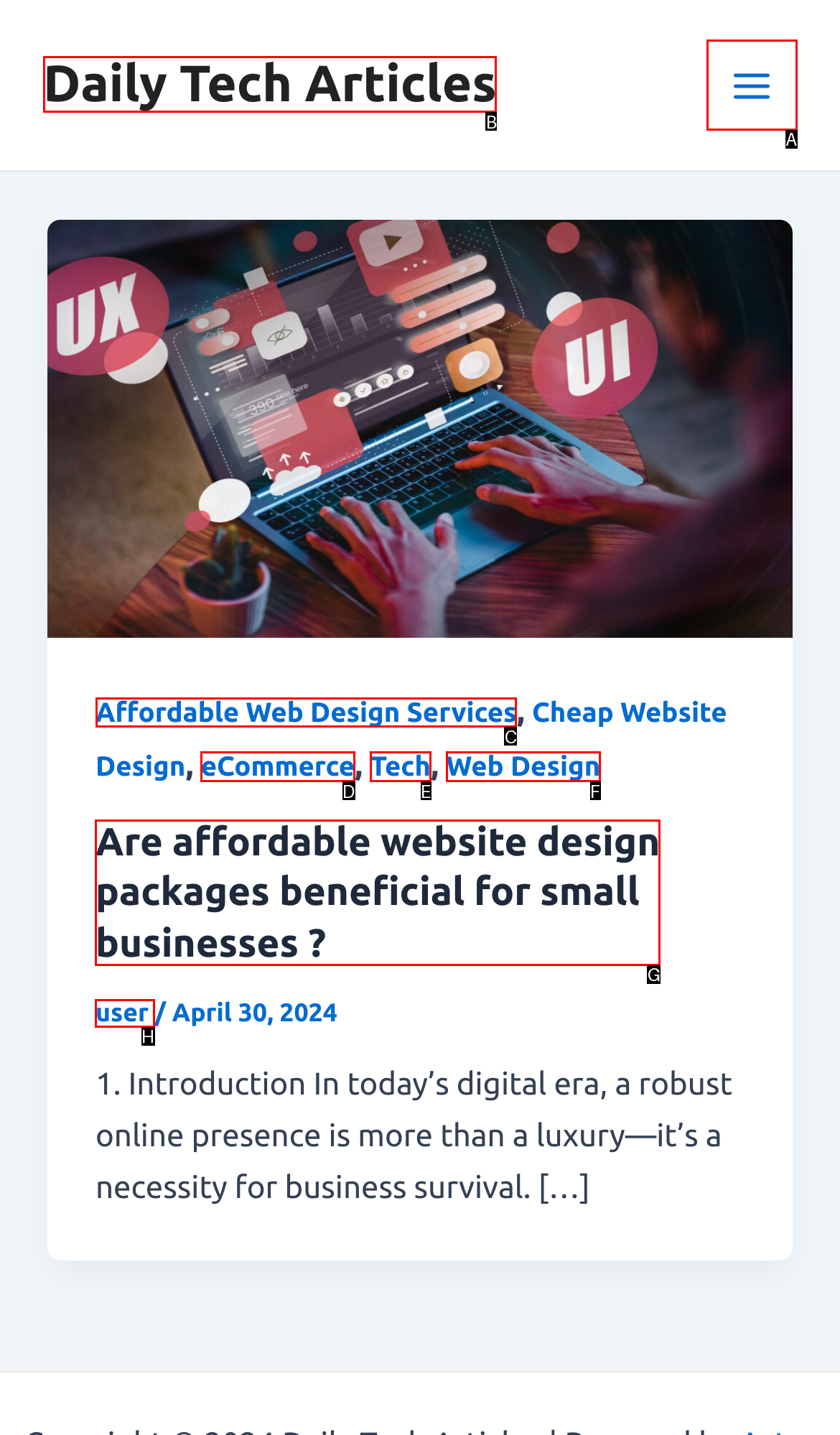Identify the correct UI element to click to follow this instruction: Read the article about affordable web design services
Respond with the letter of the appropriate choice from the displayed options.

C